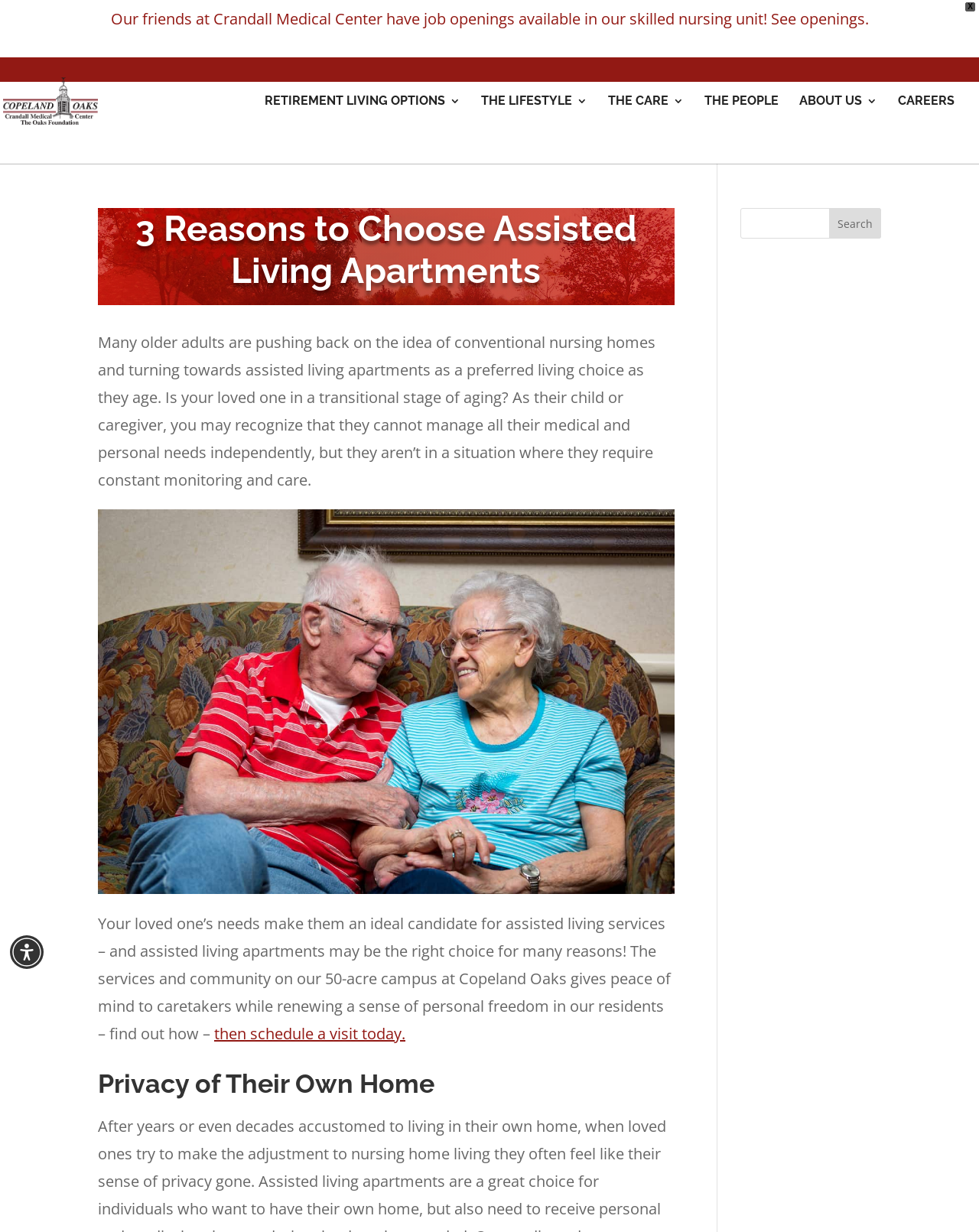Identify the bounding box coordinates of the element to click to follow this instruction: 'Visit Copeland Oaks'. Ensure the coordinates are four float values between 0 and 1, provided as [left, top, right, bottom].

[0.027, 0.073, 0.259, 0.088]